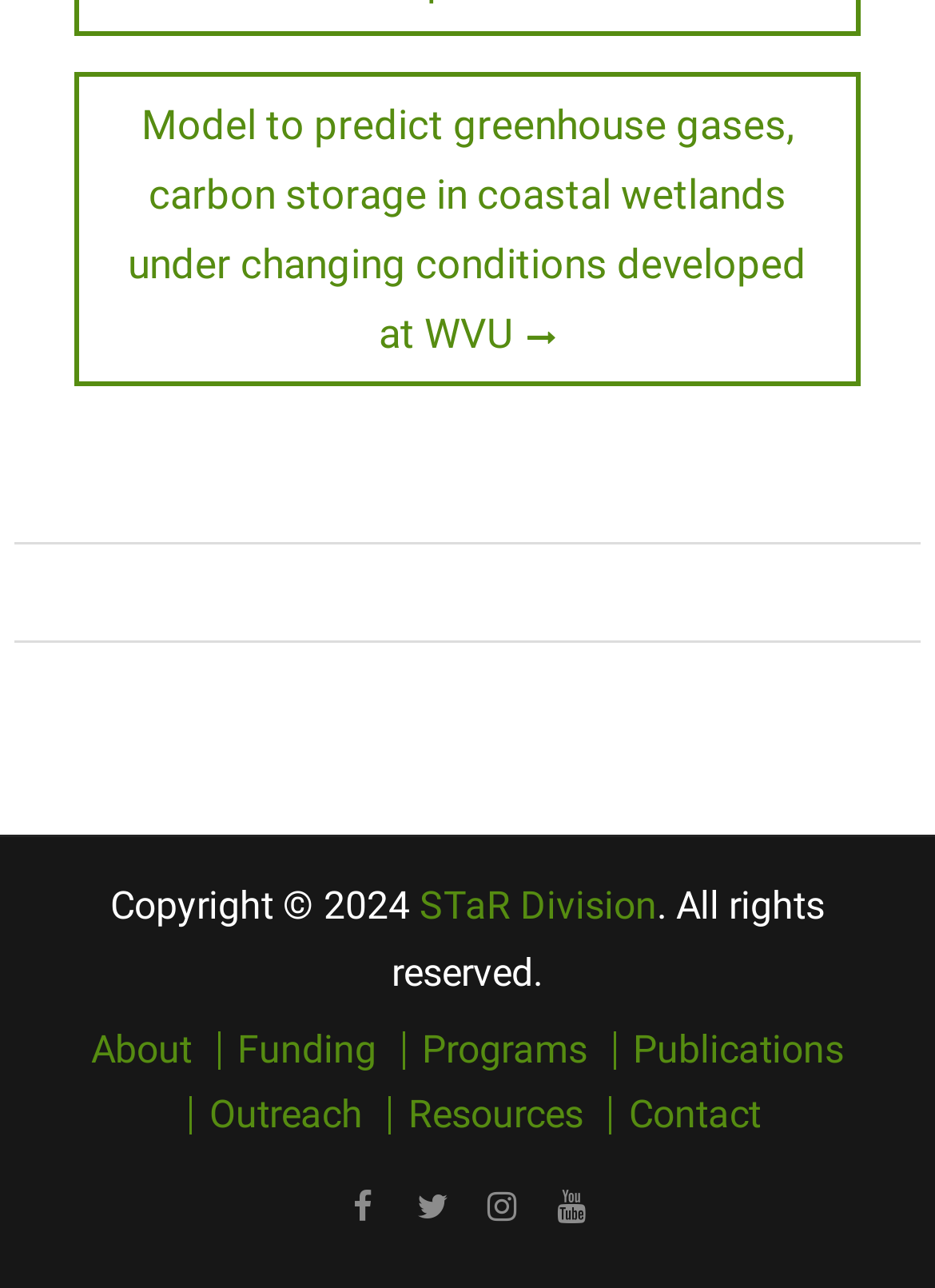Provide the bounding box coordinates of the UI element this sentence describes: "Funding".

[0.233, 0.8, 0.403, 0.83]